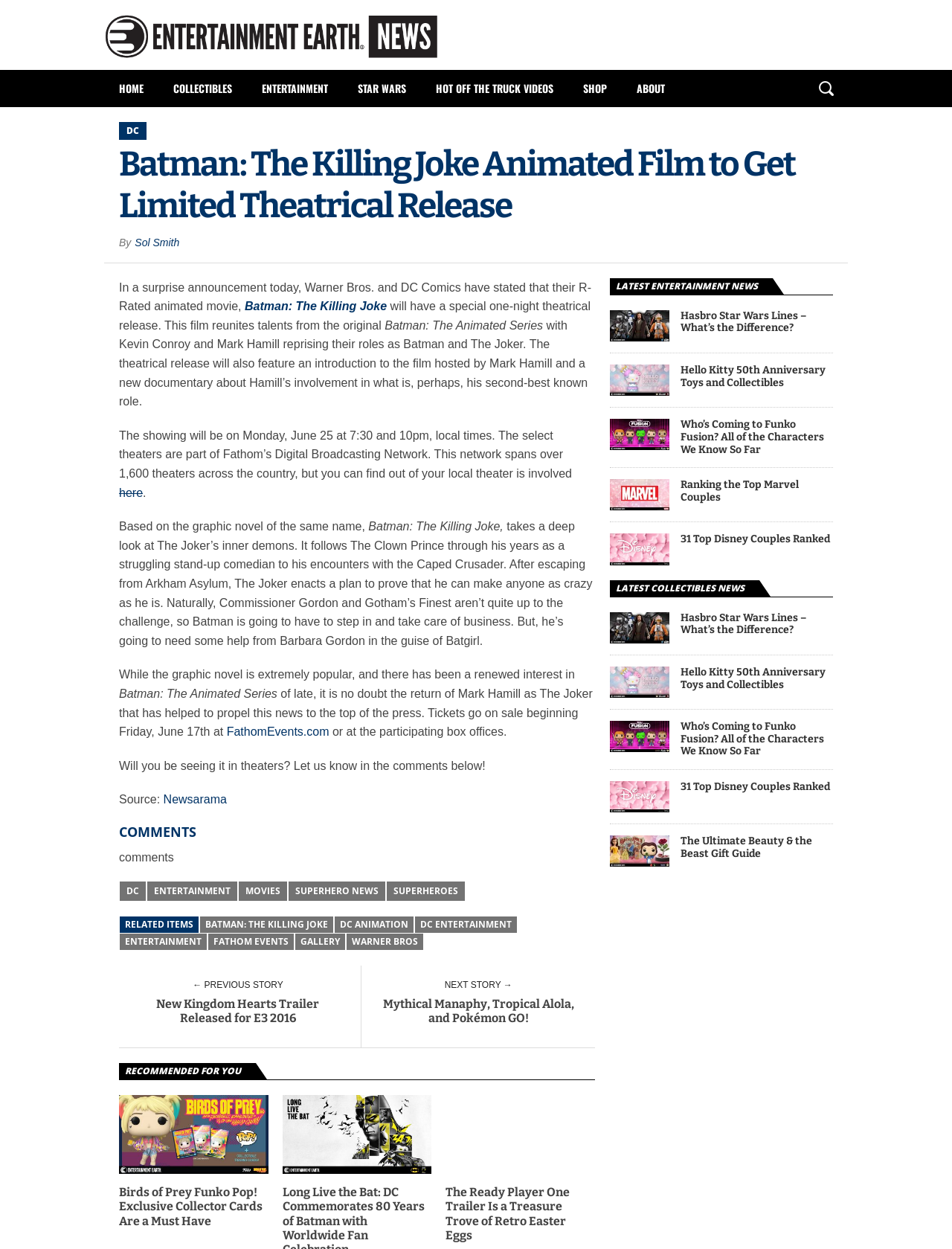Provide a brief response to the question using a single word or phrase: 
What is the topic of the article?

Batman: The Killing Joke